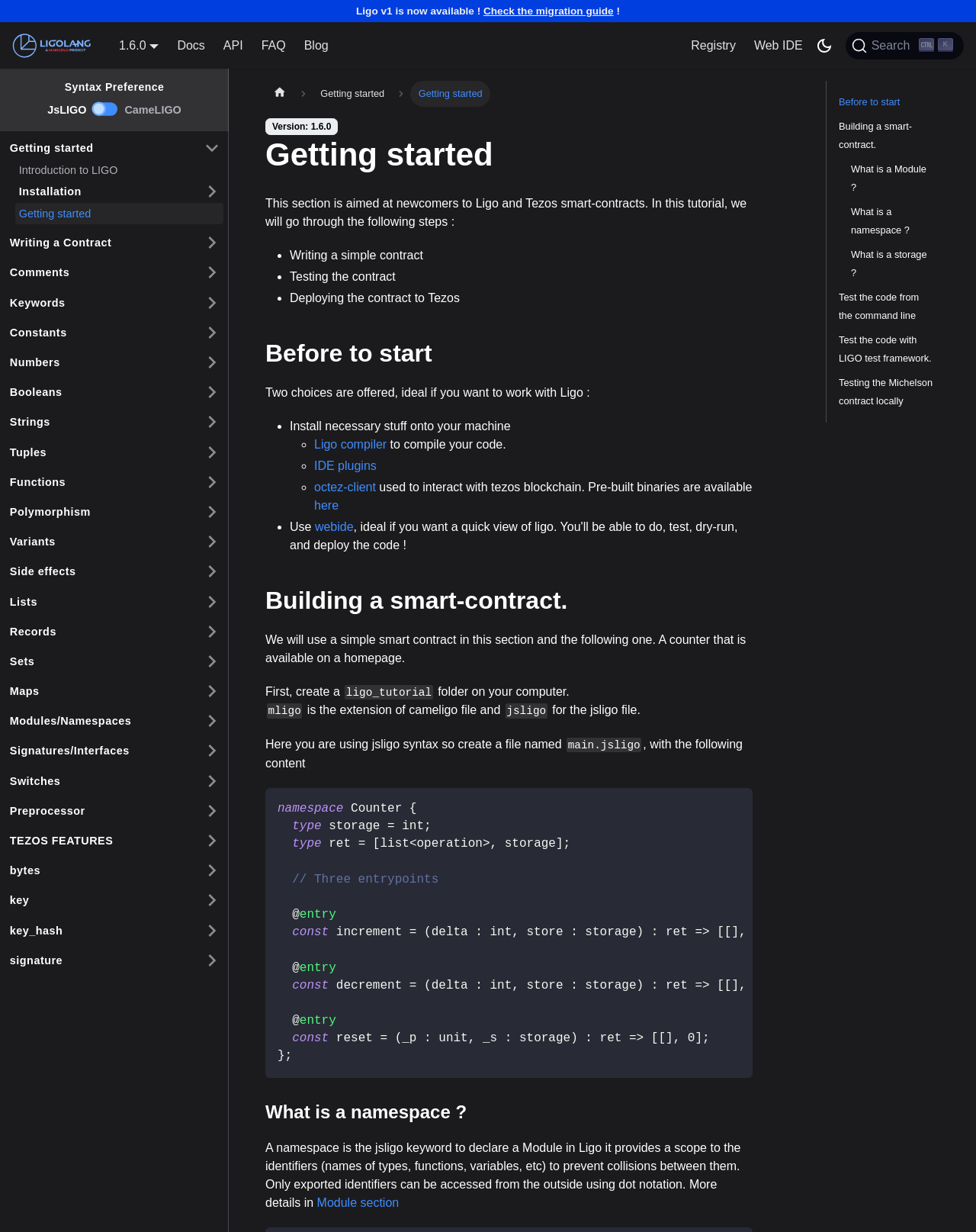What is the name of the logo on the top left corner?
Using the visual information, reply with a single word or short phrase.

LIGO Logo